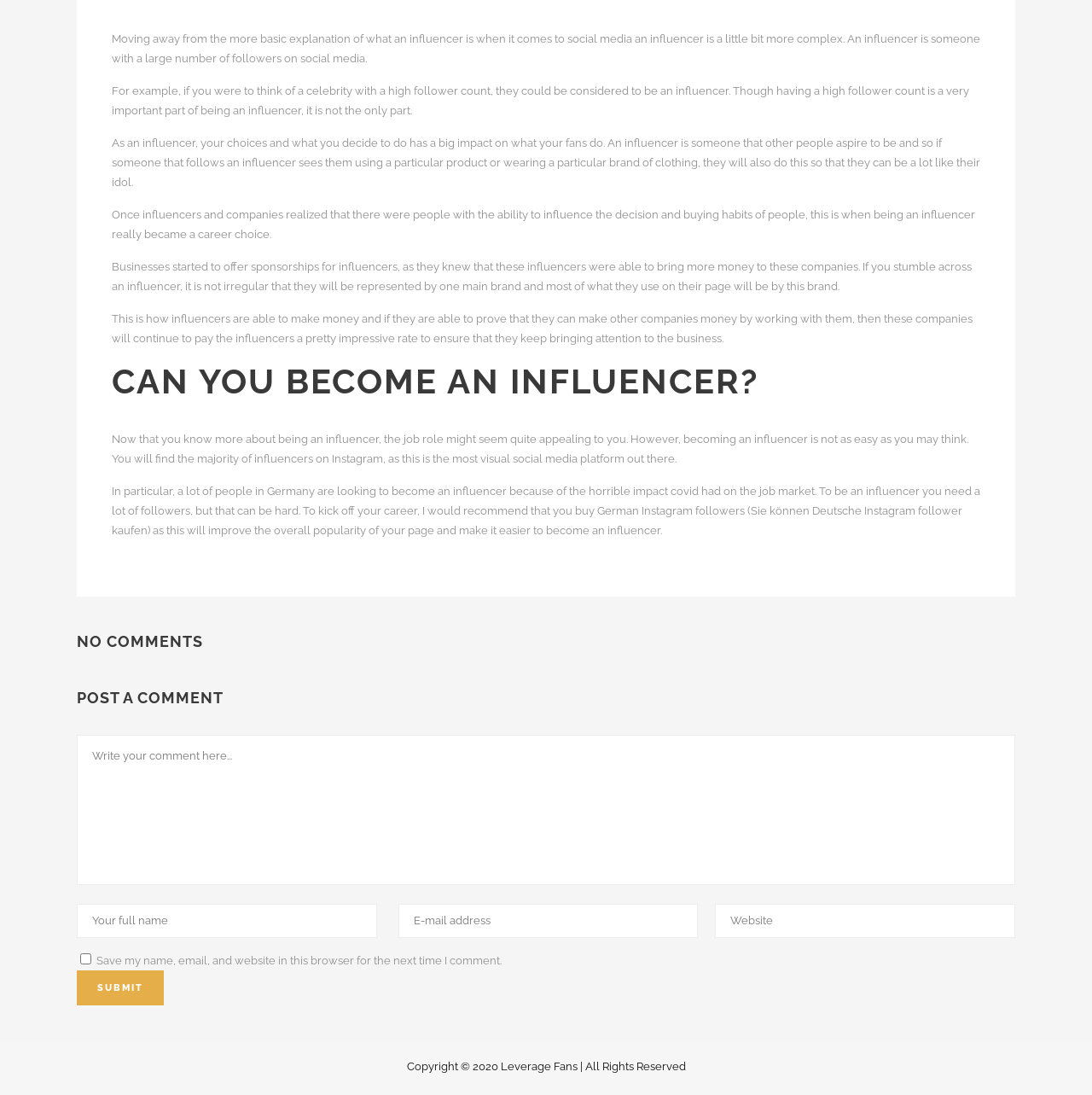What is the purpose of the 'Submit' button?
Observe the image and answer the question with a one-word or short phrase response.

To post a comment